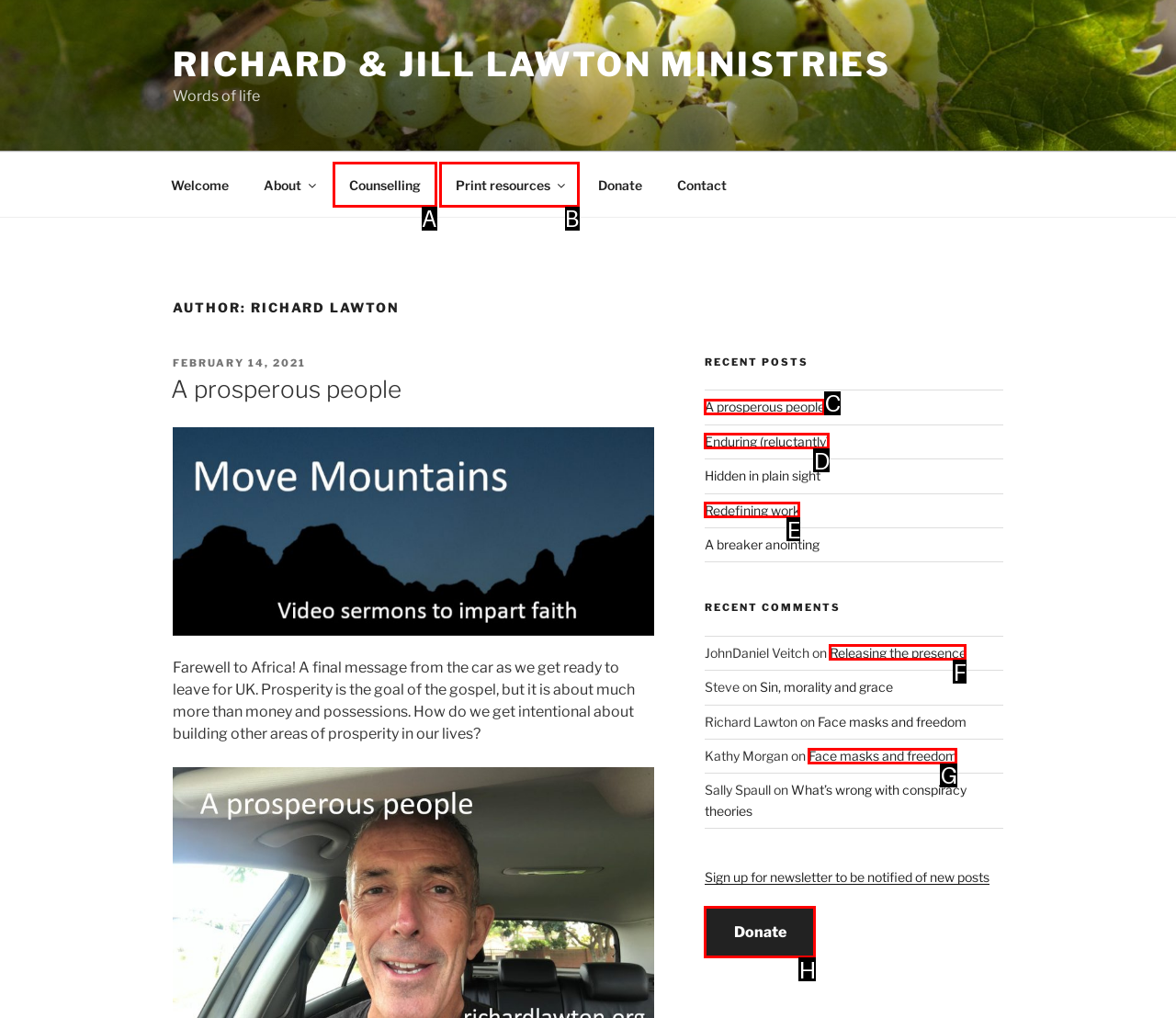Which HTML element fits the description: Face masks and freedom? Respond with the letter of the appropriate option directly.

G